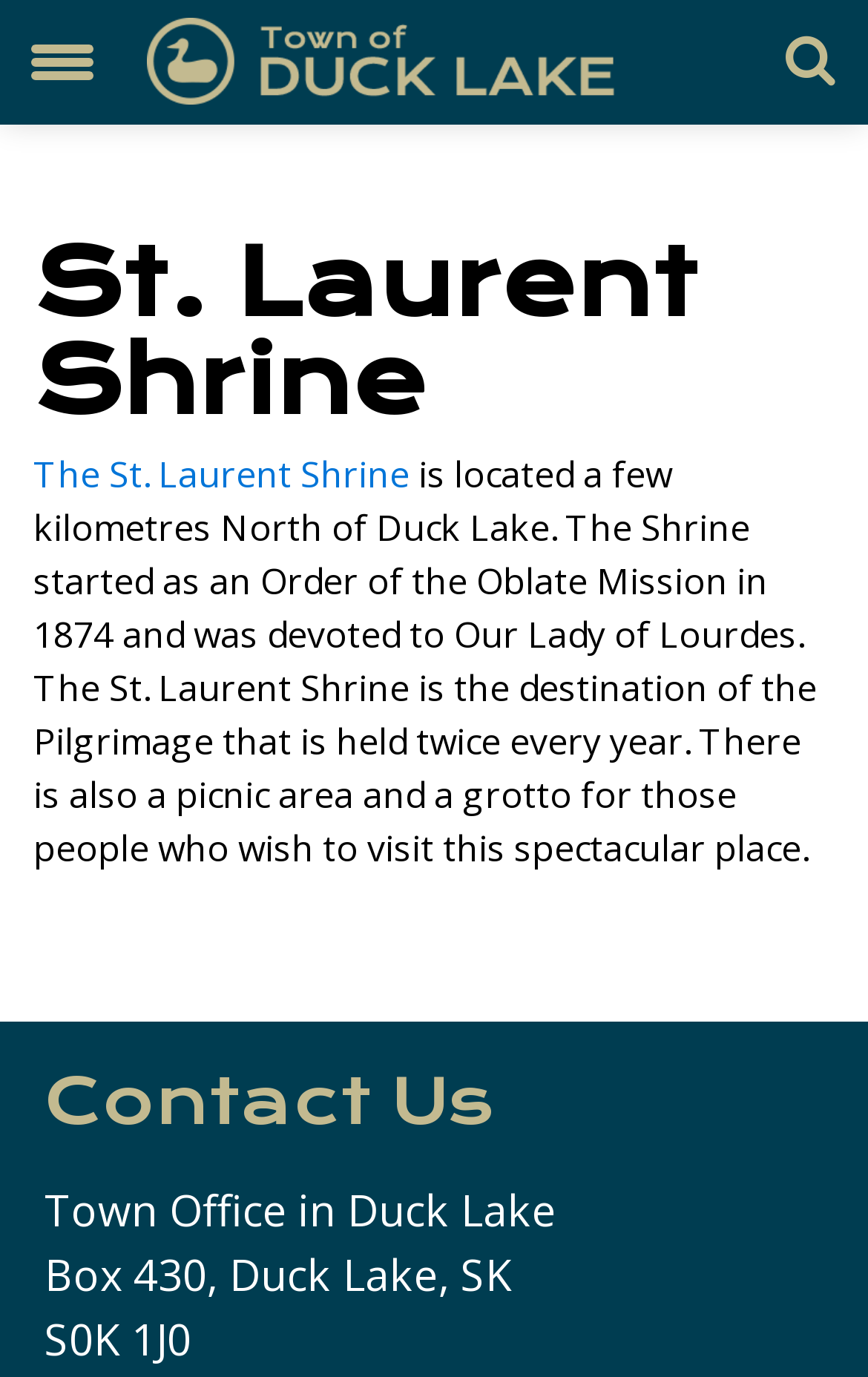What is the location of the St. Laurent Shrine?
Answer the question with just one word or phrase using the image.

North of Duck Lake